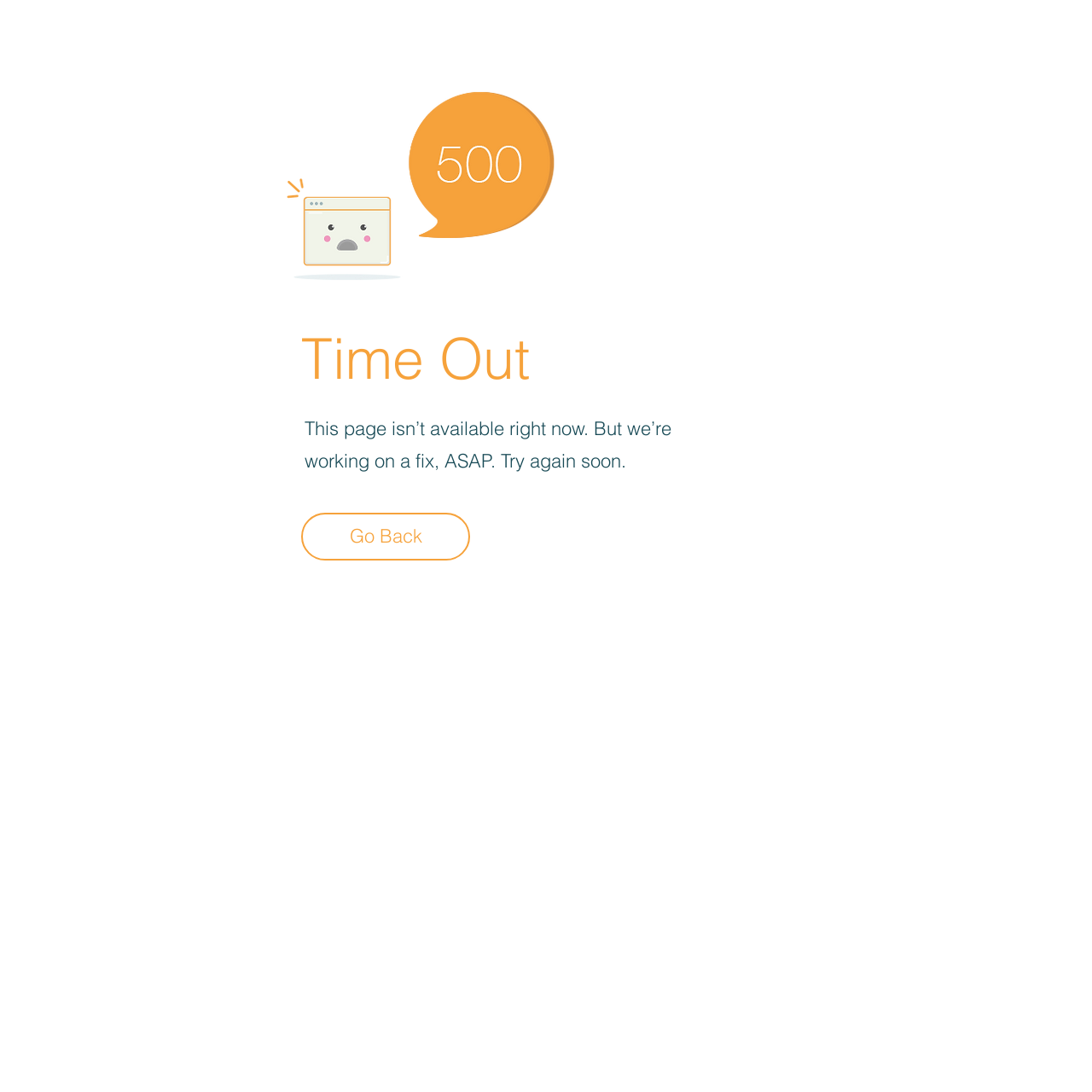Locate the bounding box coordinates of the UI element described by: "Go Back". Provide the coordinates as four float numbers between 0 and 1, formatted as [left, top, right, bottom].

[0.276, 0.469, 0.43, 0.513]